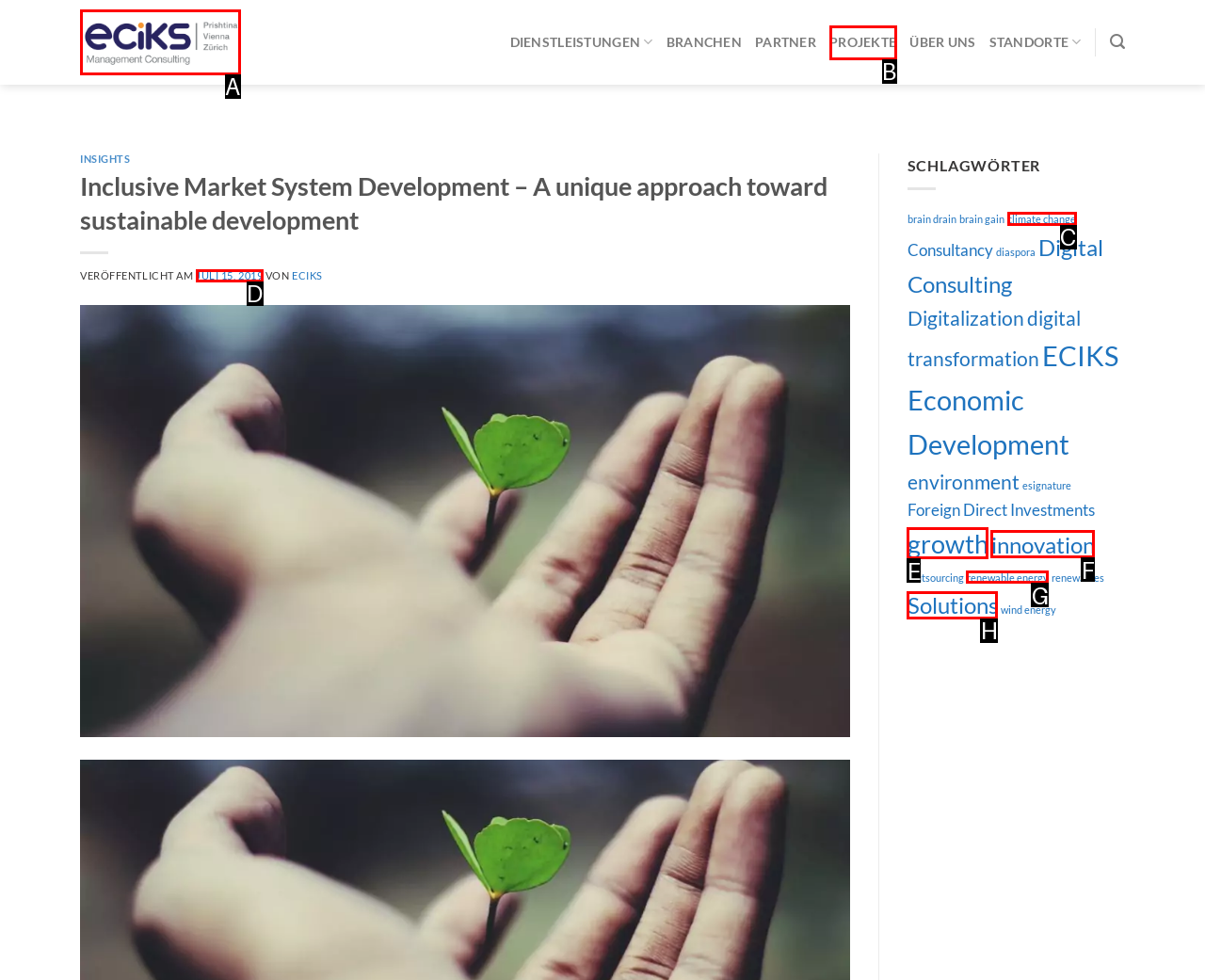Determine the right option to click to perform this task: View the 'climate change' topic
Answer with the correct letter from the given choices directly.

C